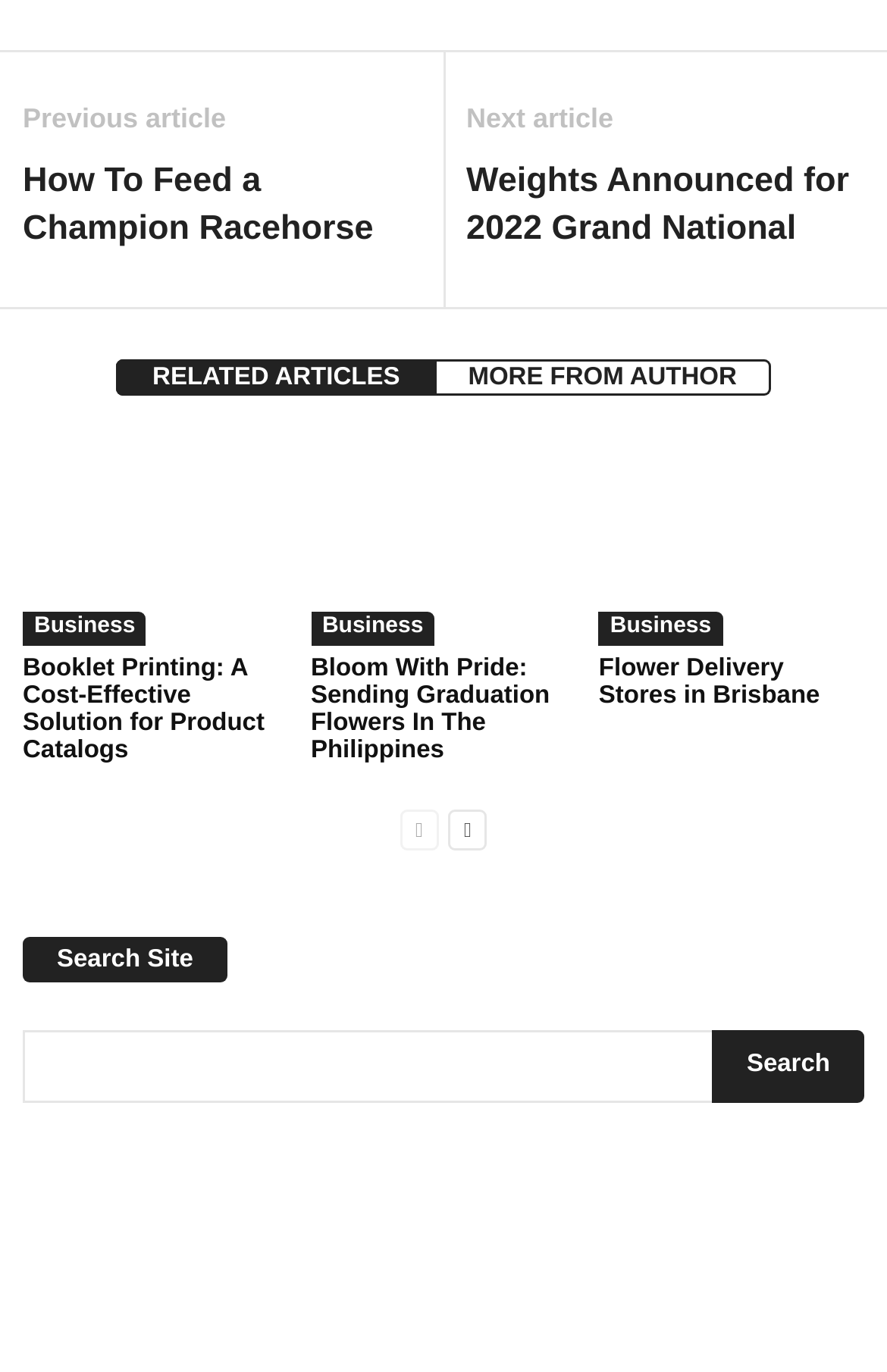What is the purpose of the textbox at the bottom of the webpage? Refer to the image and provide a one-word or short phrase answer.

Search